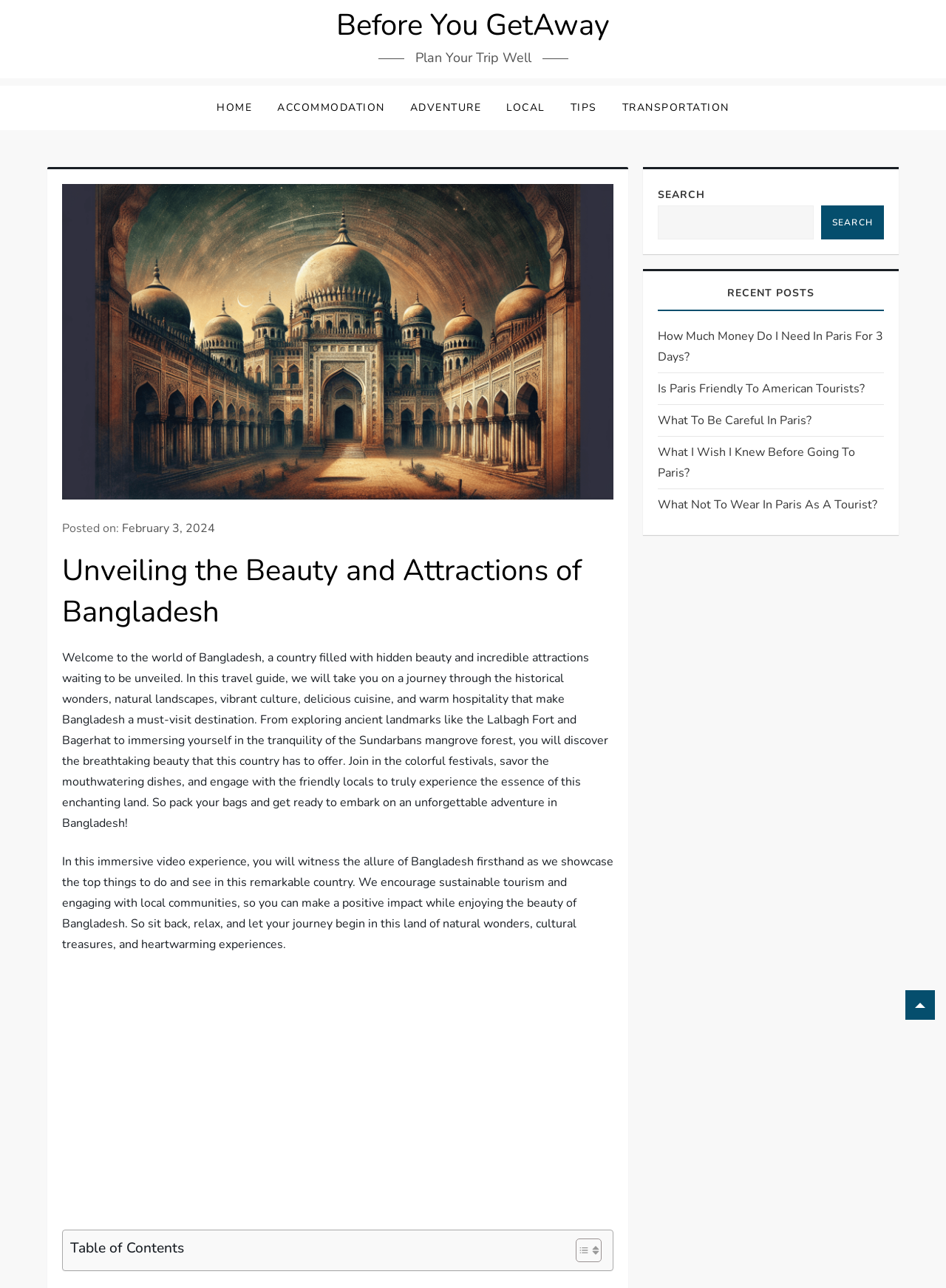Can you pinpoint the bounding box coordinates for the clickable element required for this instruction: "Read the 'Unveiling the Beauty and Attractions of Bangladesh' article"? The coordinates should be four float numbers between 0 and 1, i.e., [left, top, right, bottom].

[0.066, 0.427, 0.649, 0.491]